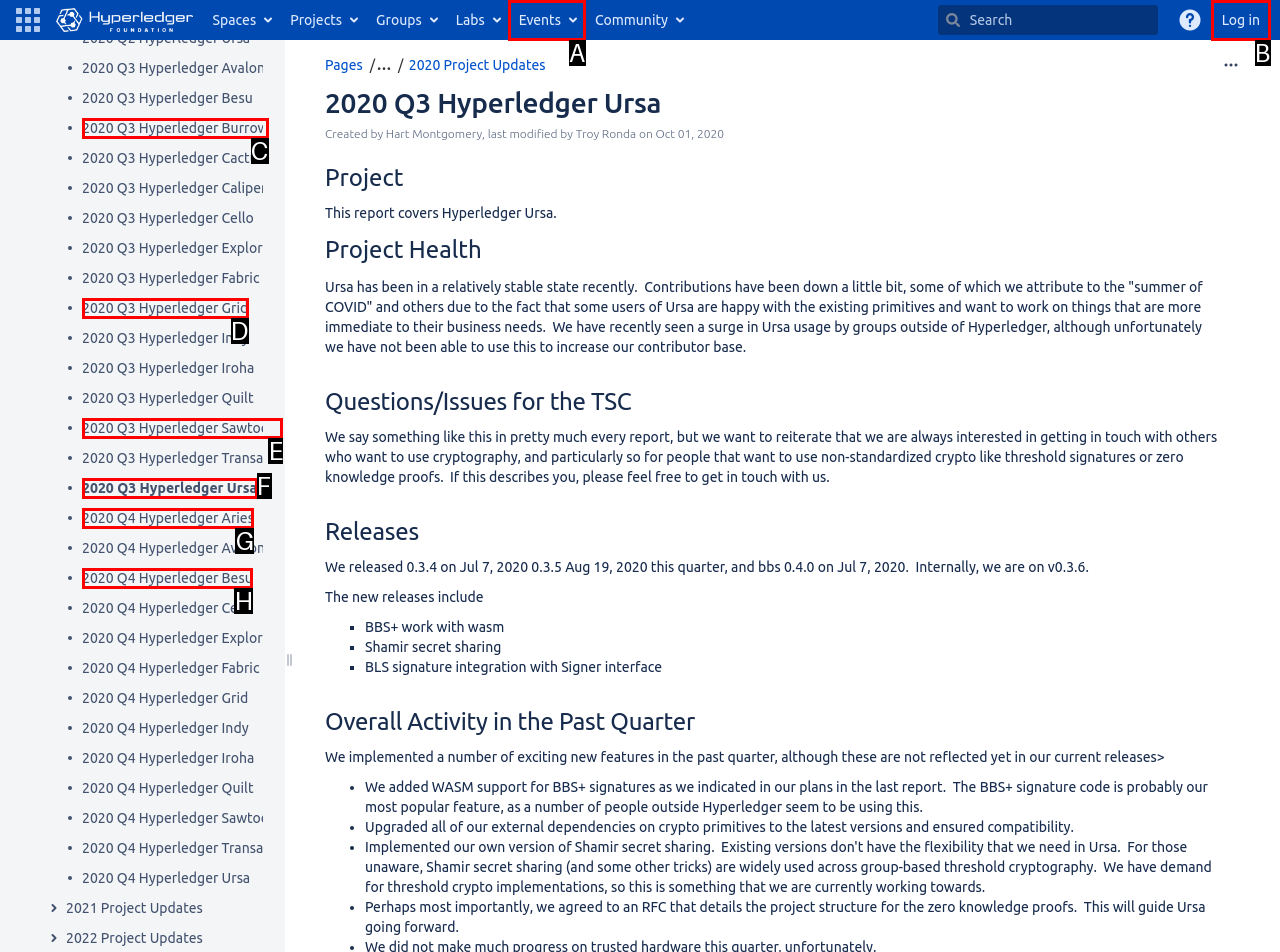Based on the description: Log in, select the HTML element that best fits. Reply with the letter of the correct choice from the options given.

B